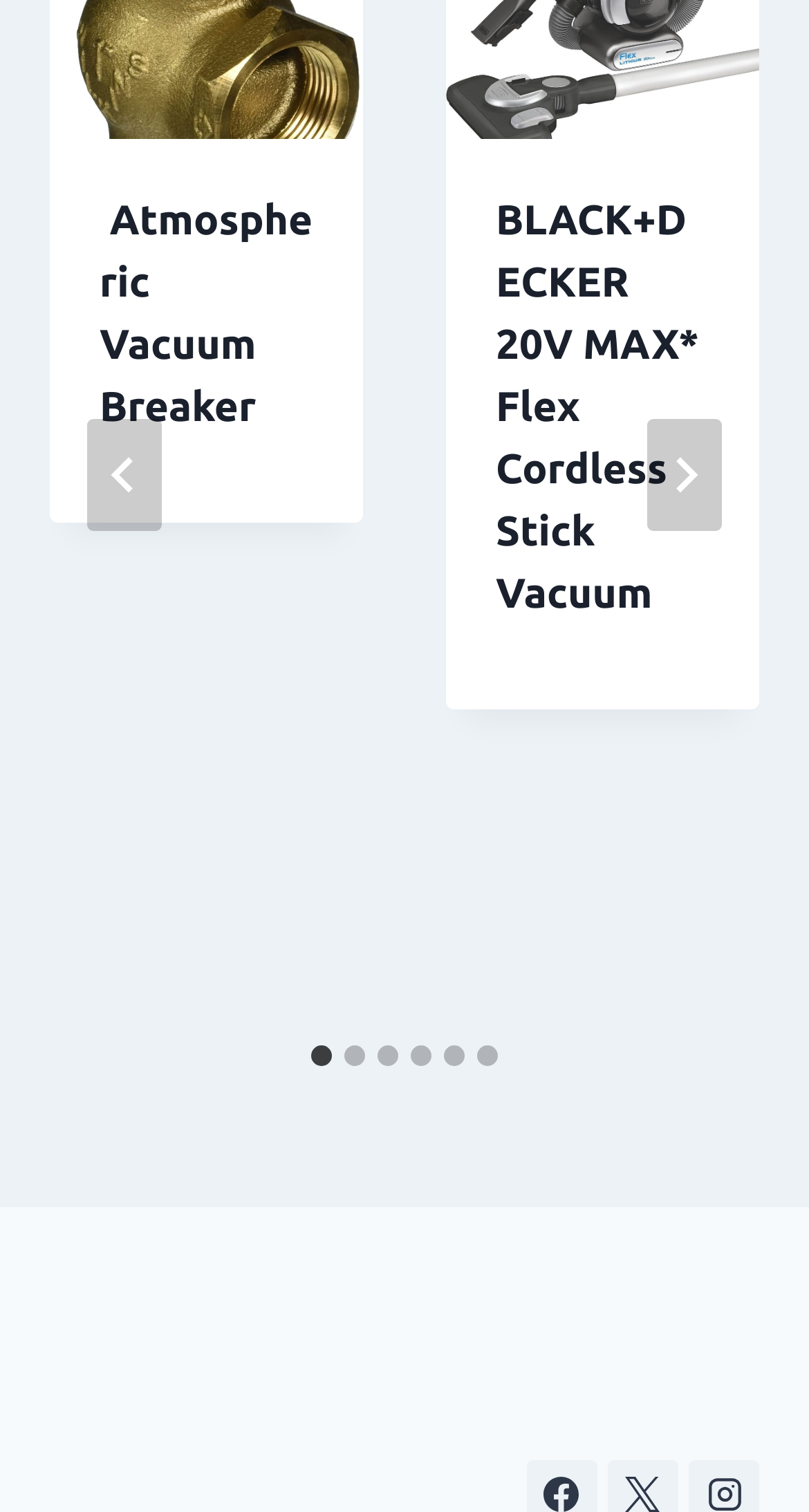Using the provided element description "aria-label="Next"", determine the bounding box coordinates of the UI element.

[0.8, 0.278, 0.892, 0.352]